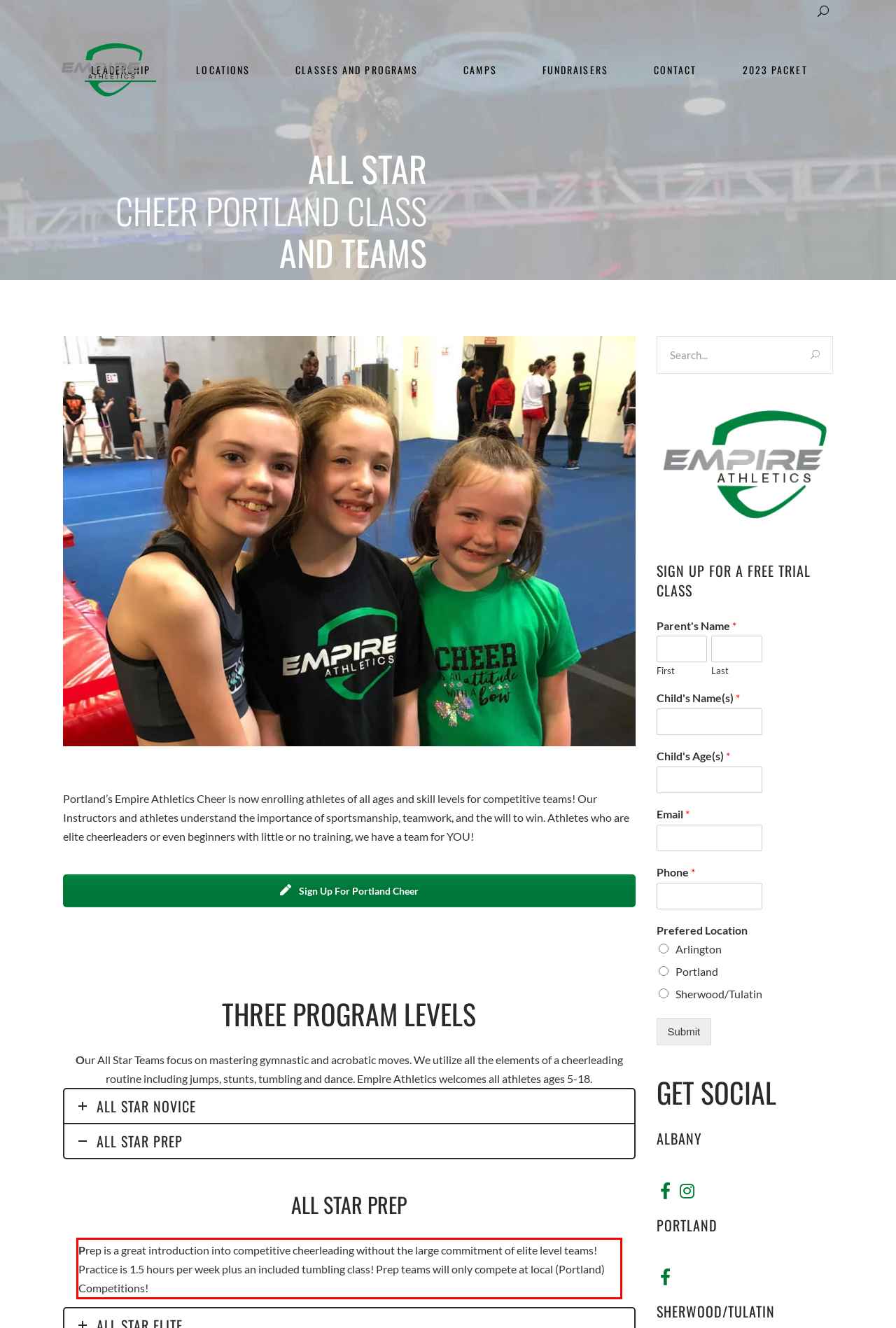You are provided with a screenshot of a webpage that includes a red bounding box. Extract and generate the text content found within the red bounding box.

Prep is a great introduction into competitive cheerleading without the large commitment of elite level teams! Practice is 1.5 hours per week plus an included tumbling class! Prep teams will only compete at local (Portland) Competitions!